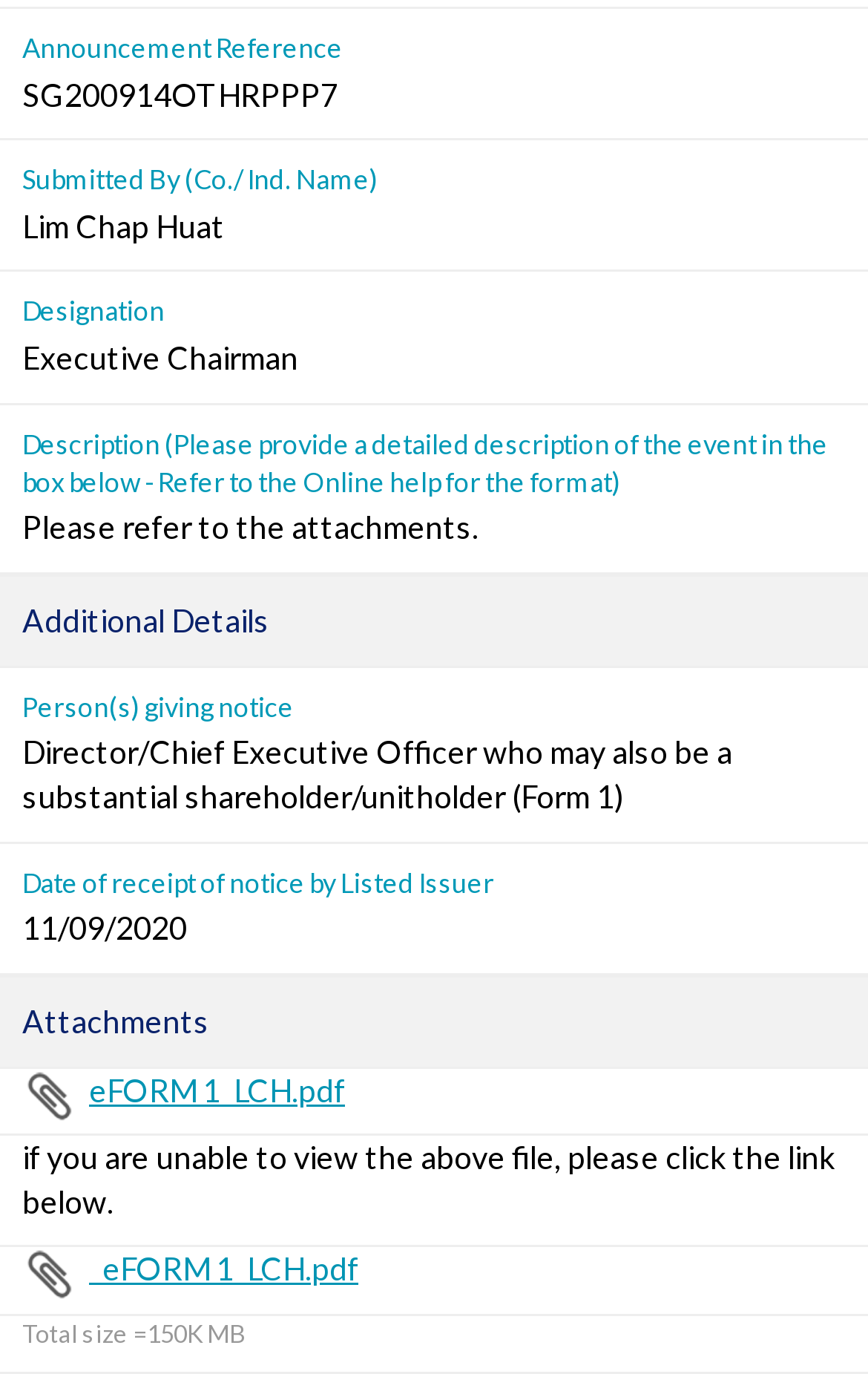What is the announcement reference?
Please answer the question with a detailed response using the information from the screenshot.

The announcement reference is 'SG200914OTHRPPP7' which is mentioned in the first description list detail.